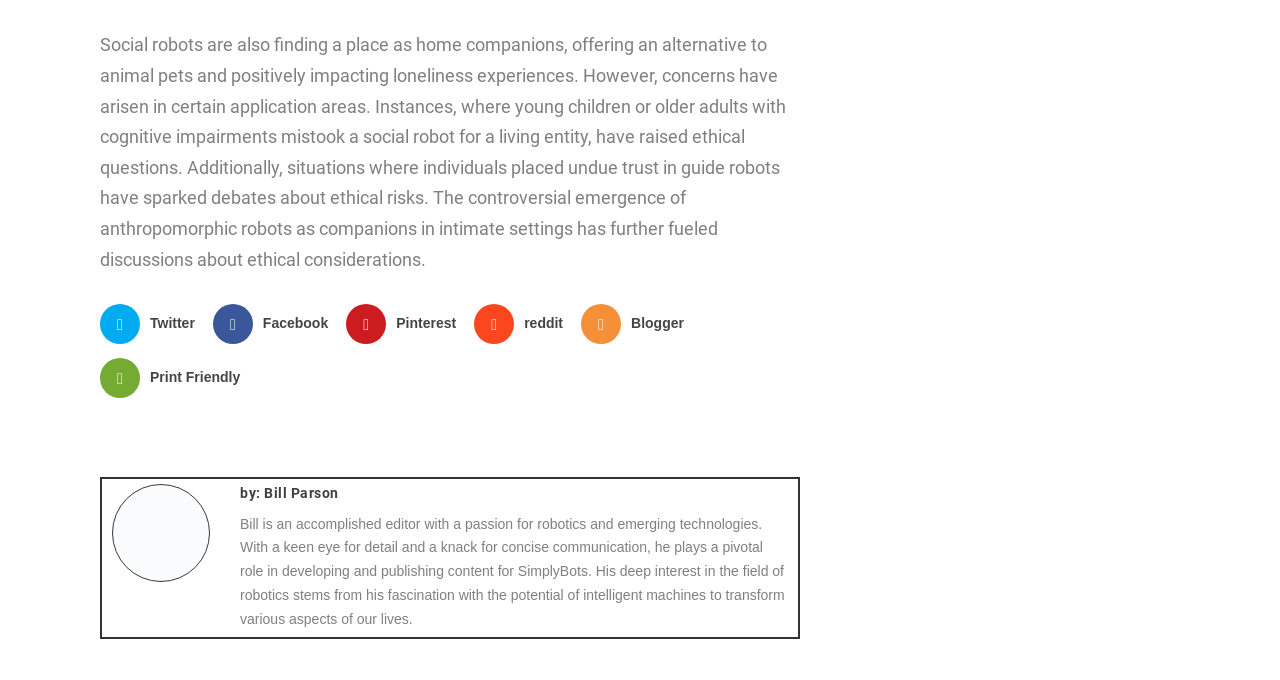Find the coordinates for the bounding box of the element with this description: "title="Link to Facebook"".

None